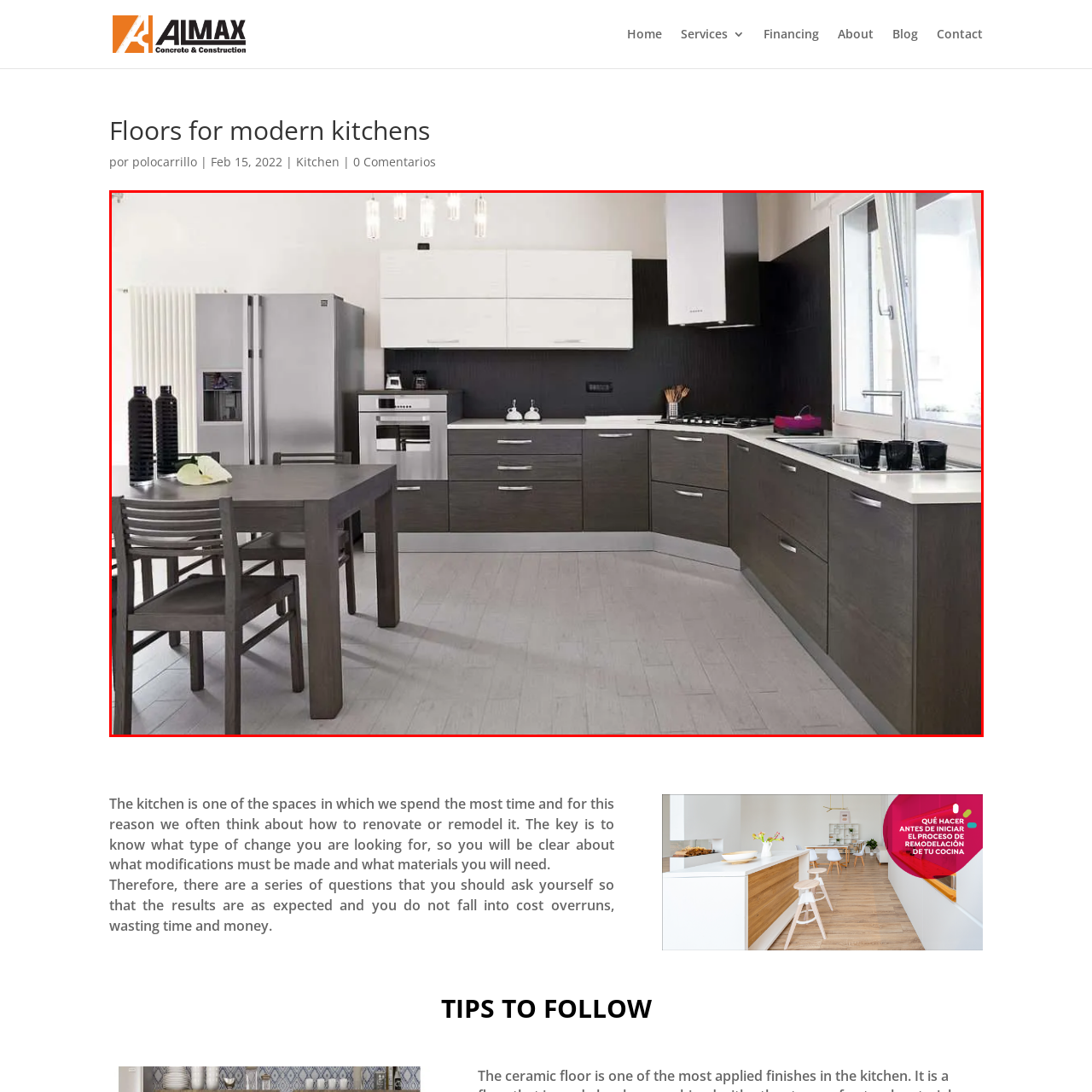What is the purpose of the large windows?
Review the image inside the red bounding box and give a detailed answer.

The caption states that 'large windows allow natural light to flood the space, enhancing the lively atmosphere', indicating that the purpose of the large windows is to allow natural light to enter the space.